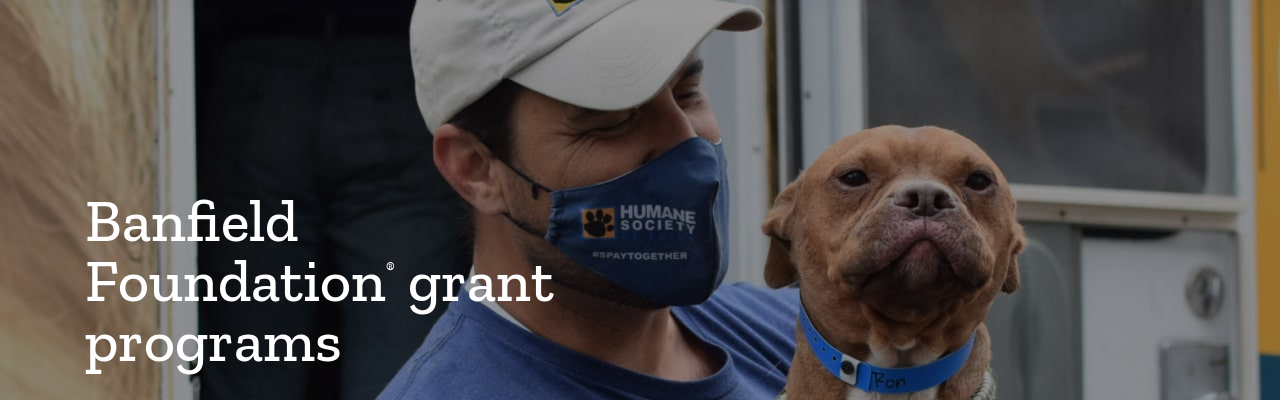Please respond to the question using a single word or phrase:
What is the color of the dog's collar?

Blue